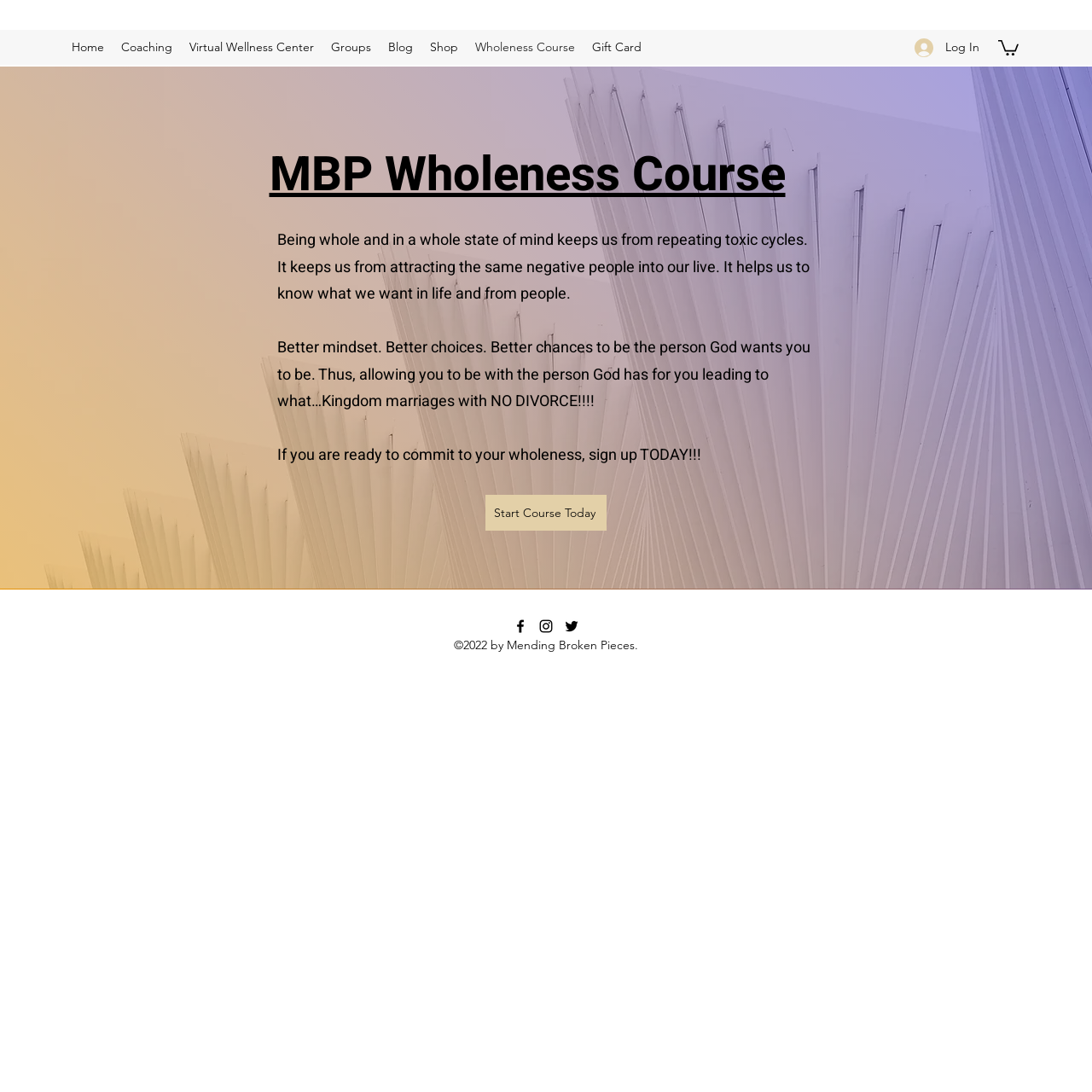Look at the image and give a detailed response to the following question: What is the benefit of being in a whole state of mind?

Being in a whole state of mind helps individuals break free from toxic cycles, attract positive people into their lives, and know what they want in life and from others.